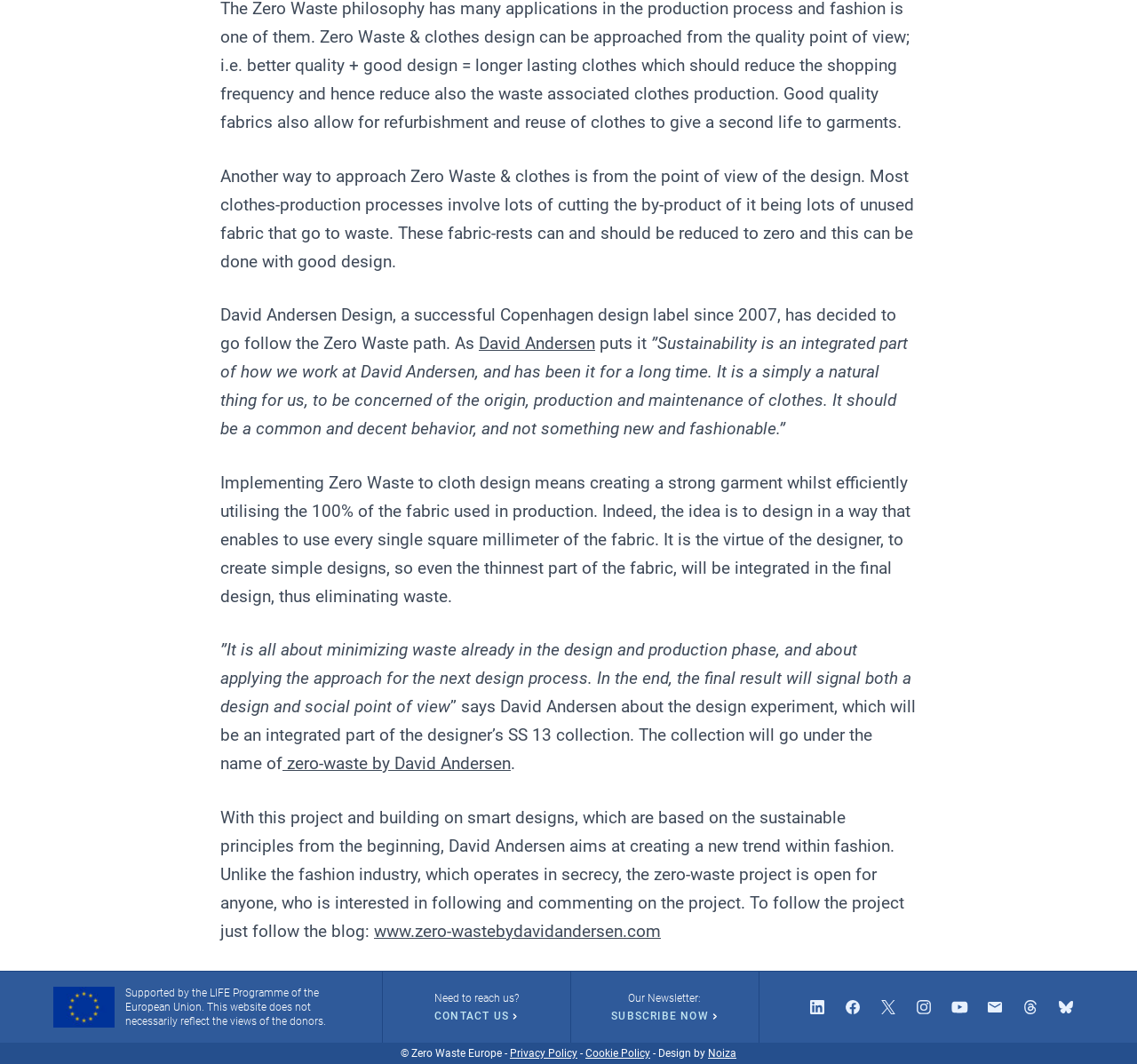What is the name of the collection? Based on the screenshot, please respond with a single word or phrase.

Zero Waste by David Andersen